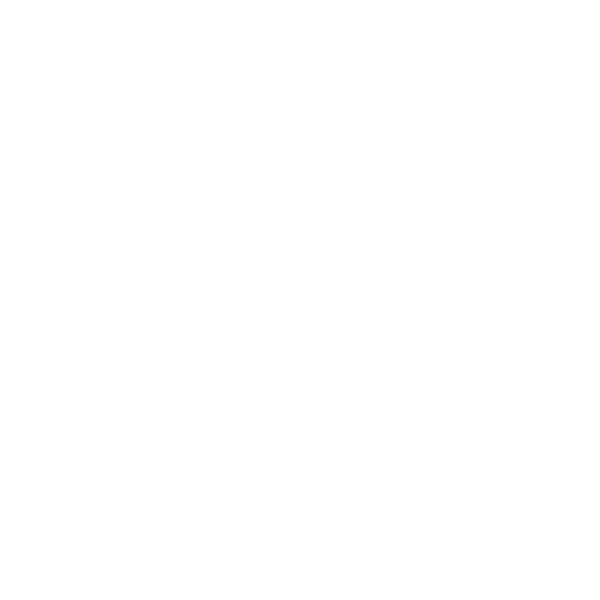What is the promotional discount offered for this product?
Answer the question using a single word or phrase, according to the image.

10% discount